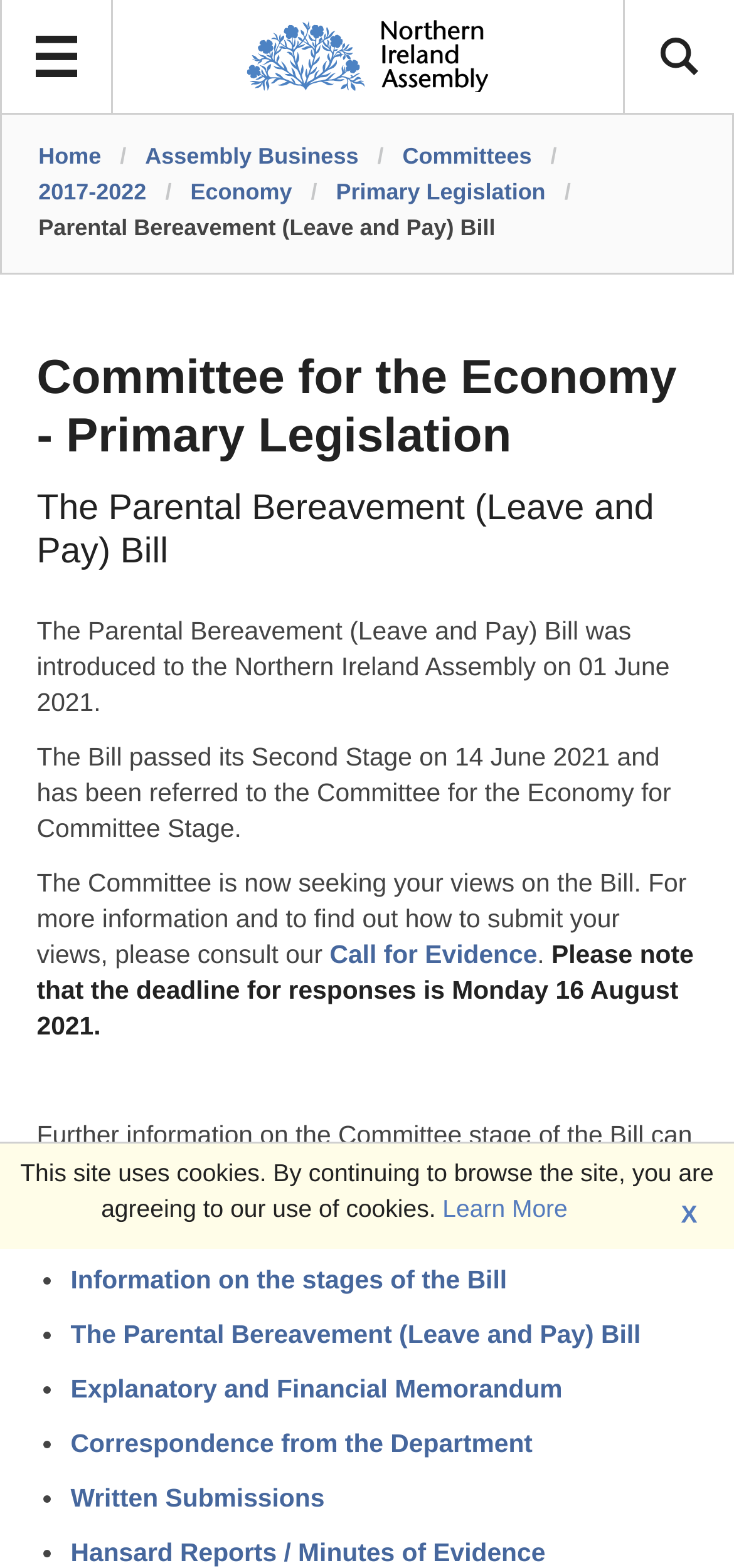Identify the bounding box coordinates for the UI element described as follows: Primary Legislation. Use the format (top-left x, top-left y, bottom-right x, bottom-right y) and ensure all values are floating point numbers between 0 and 1.

[0.458, 0.114, 0.743, 0.131]